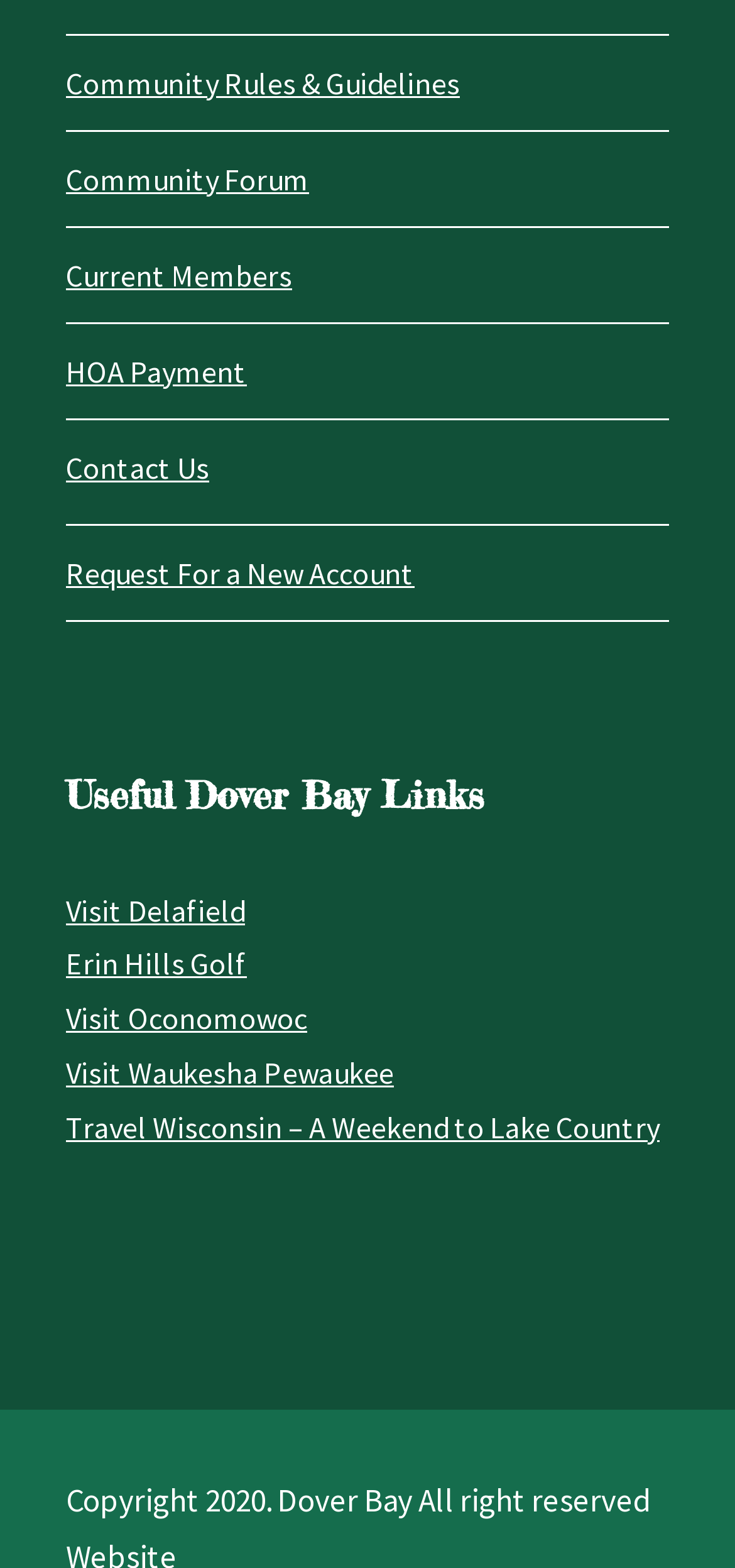Extract the bounding box coordinates for the described element: "Request For a New Account". The coordinates should be represented as four float numbers between 0 and 1: [left, top, right, bottom].

[0.09, 0.353, 0.564, 0.377]